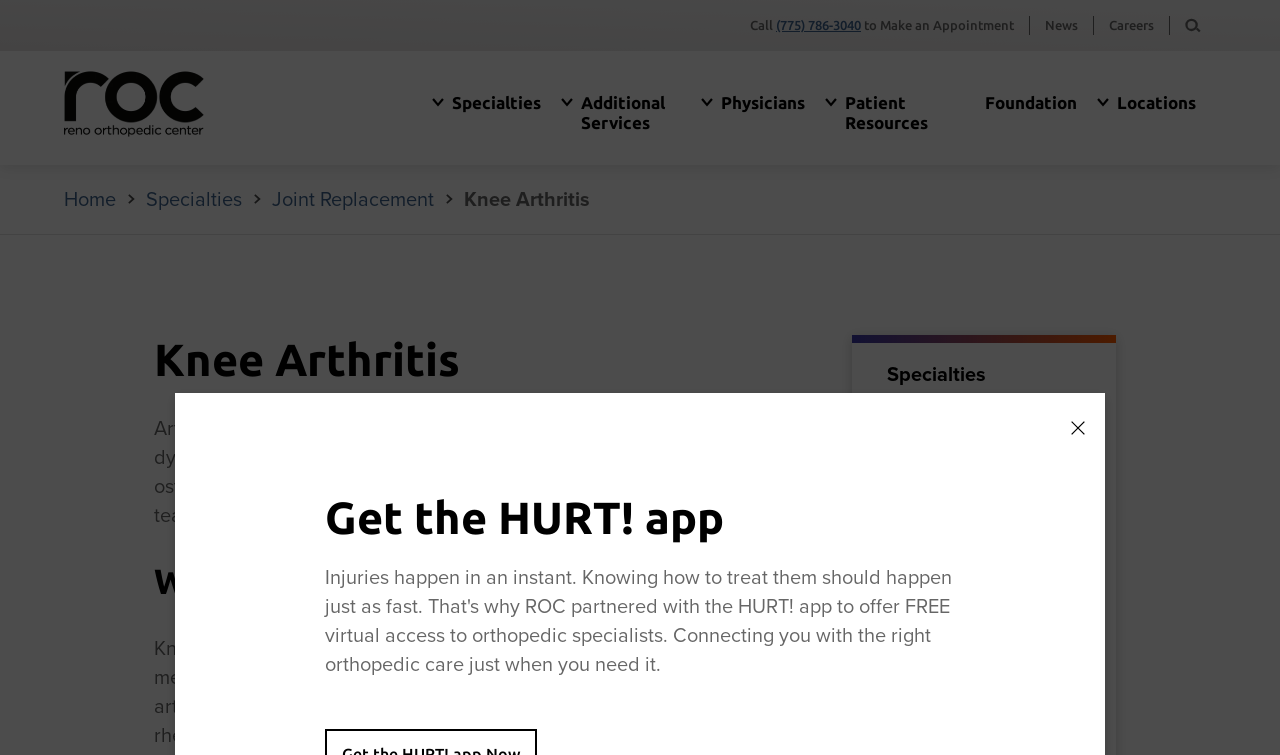Respond with a single word or phrase:
What is the name of the app mentioned on the webpage?

HURT!